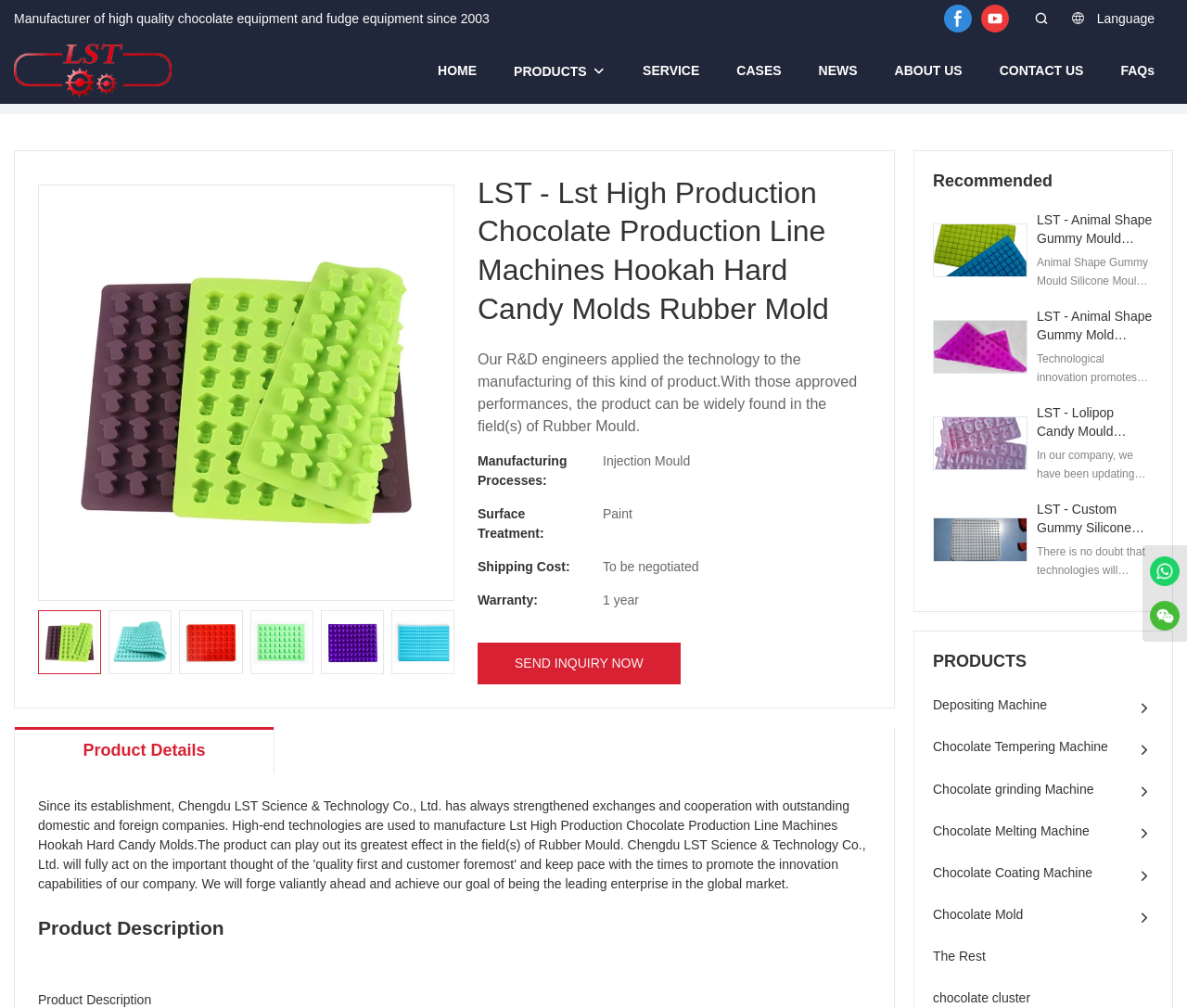Locate the bounding box coordinates of the clickable region necessary to complete the following instruction: "Learn more about the 'LST - Animal Shape Gummy Mould Silicone Mould Plastic Mould' product". Provide the coordinates in the format of four float numbers between 0 and 1, i.e., [left, top, right, bottom].

[0.786, 0.222, 0.866, 0.275]